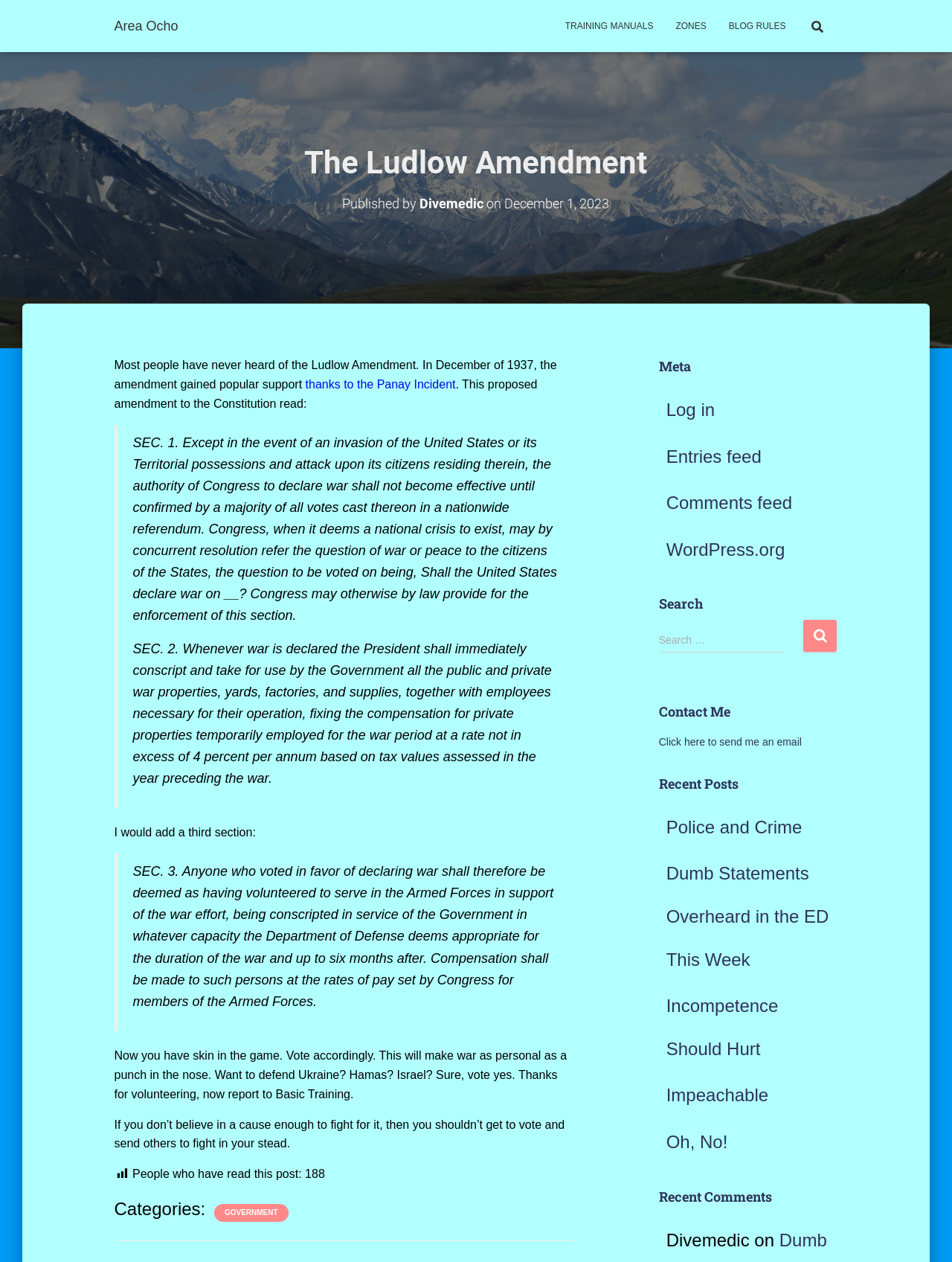Generate a thorough description of the webpage.

The webpage is about the Ludlow Amendment, a proposed constitutional amendment. At the top, there are several links to different sections of the website, including "TRAINING MANUALS", "ZONES", "BLOG RULES", and a search bar. Below these links, there is a heading that reads "The Ludlow Amendment" and a subheading that indicates the article was published by Divemedic on December 1, 2023.

The main content of the webpage is an article that discusses the Ludlow Amendment, which was proposed in 1937. The article explains that the amendment would require a nationwide referendum to declare war, except in cases of invasion or attack on the United States or its territories. The article also proposes an additional section to the amendment, which would require those who vote in favor of declaring war to serve in the armed forces.

The article is divided into several sections, with blockquotes containing the text of the proposed amendment. There are also several paragraphs of explanatory text and commentary on the implications of the amendment.

At the bottom of the webpage, there are several sections, including "Meta", "Search", "Contact Me", "Recent Posts", and "Recent Comments". These sections contain links to other articles, a search bar, and a contact form. There is also a button and an image in the bottom right corner of the page.